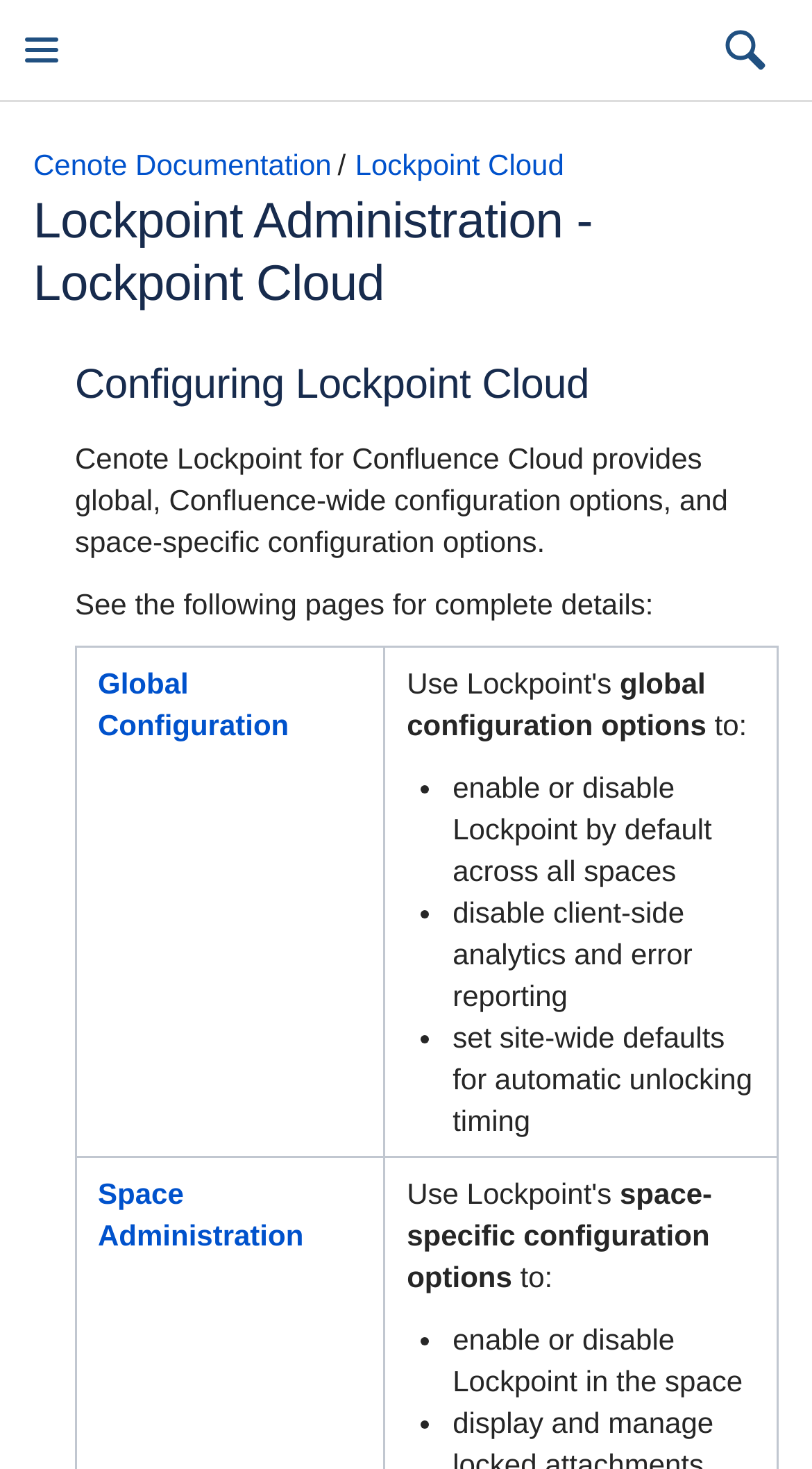Describe the entire webpage, focusing on both content and design.

The webpage is about Lockpoint Administration in Lockpoint Cloud. At the top right corner, there is a link and an image. Below that, there is a header section with a heading "Lockpoint Cloud" and a link with the same text. 

On the left side, there is a navigation menu with several links, including "Overview - Lockpoint Cloud", "System Requirements - Lockpoint Cloud", "Installing Lockpoint Cloud", "Lockpoint Administration - Lockpoint Cloud", "Global Configuration - Lockpoint Cloud", "Space Administration - Lockpoint Cloud", "Features and Limitations - Lockpoint Cloud", and "Locking and Security - Lockpoint Cloud". Each link has an accompanying image to its right.

Above the navigation menu, there is another header section with two links, "Cenote Documentation" and "Lockpoint Cloud". 

The main content of the webpage is about configuring Lockpoint Cloud. There is a heading "Configuring Lockpoint Cloud" followed by a paragraph of text explaining that Cenote Lockpoint for Confluence Cloud provides global and space-specific configuration options. 

Below that, there is a section with a heading "See the following pages for complete details:" followed by a table with two rows. The first row has a link "Global Configuration" and a description of what the global configuration options do. The second row has a link "Space Administration" and a description of what the space administration options do. The descriptions are in the form of bullet points.